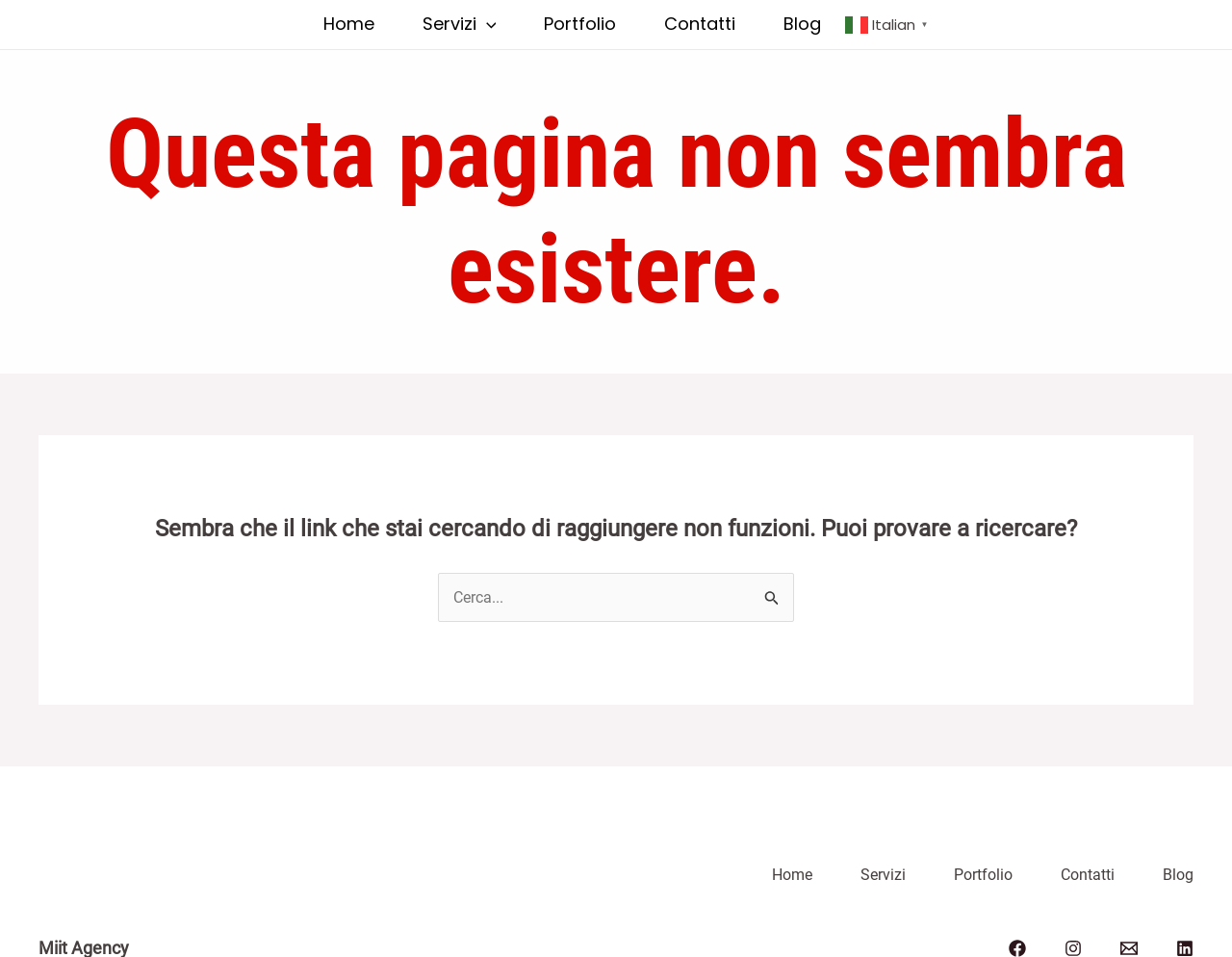What can be done to find the desired content?
Using the information from the image, give a concise answer in one word or a short phrase.

Search or try again